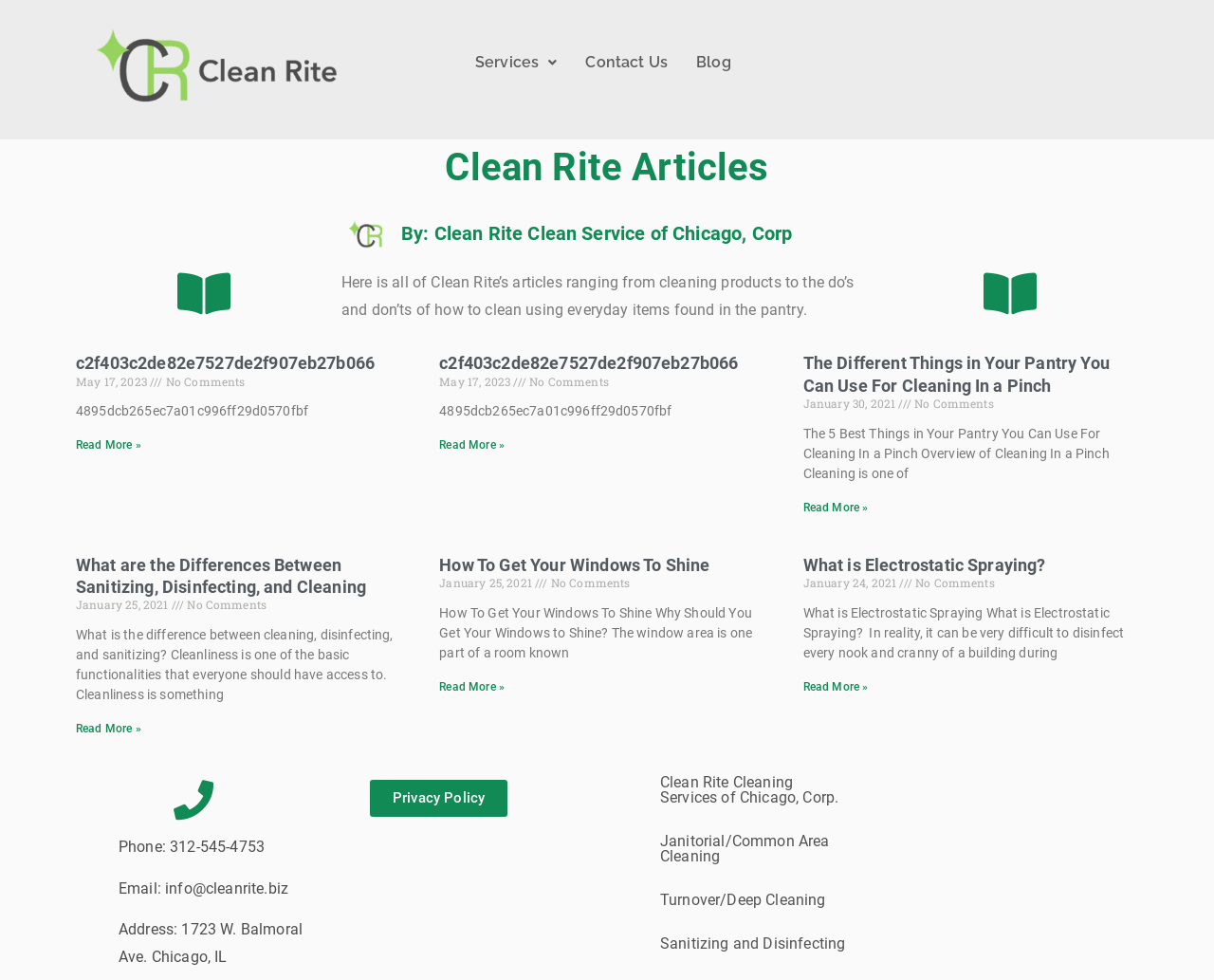Please find the bounding box coordinates of the element's region to be clicked to carry out this instruction: "Contact Clean Rite via phone".

[0.14, 0.855, 0.218, 0.873]